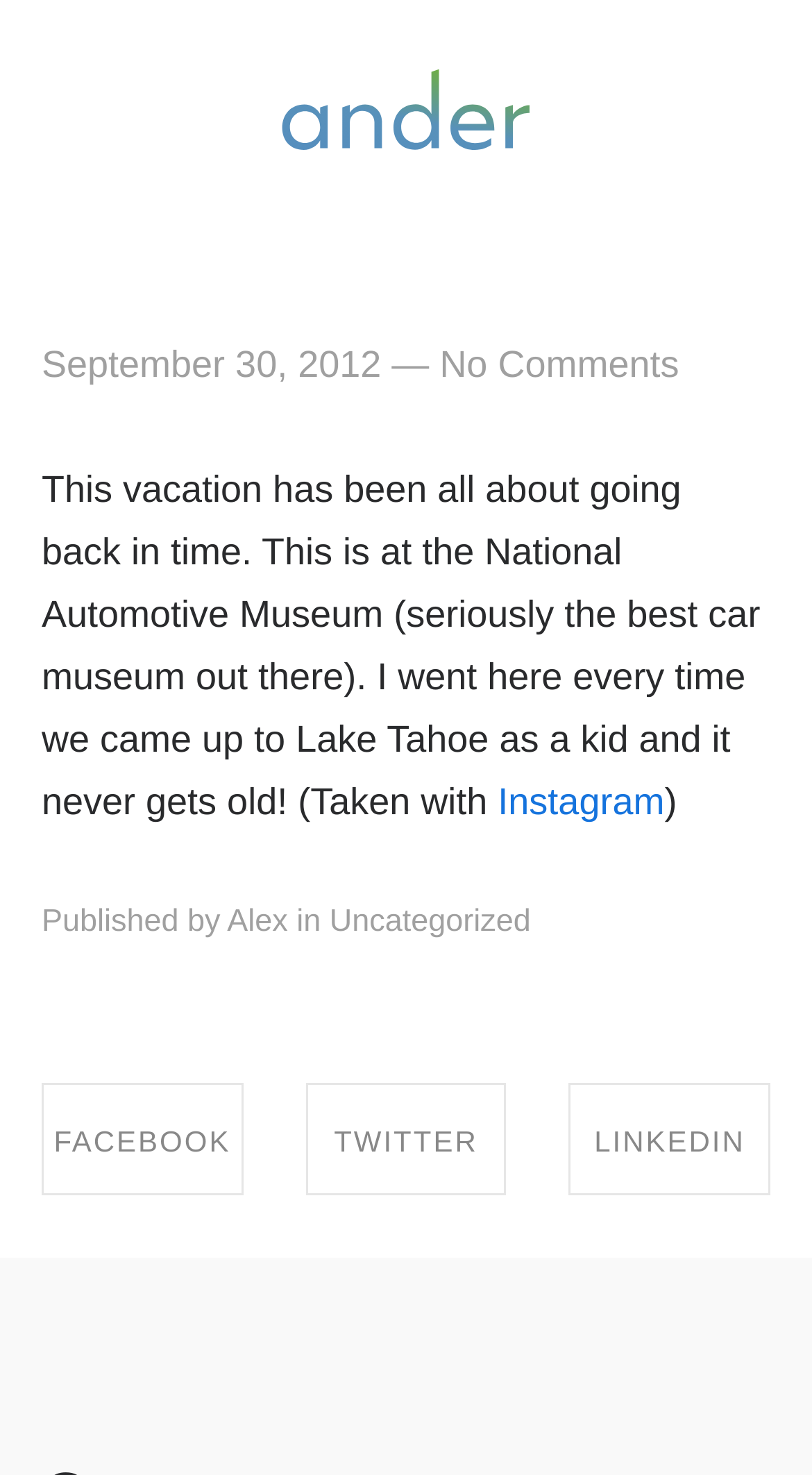Using the given description, provide the bounding box coordinates formatted as (top-left x, top-left y, bottom-right x, bottom-right y), with all values being floating point numbers between 0 and 1. Description: February 8, 2021

None